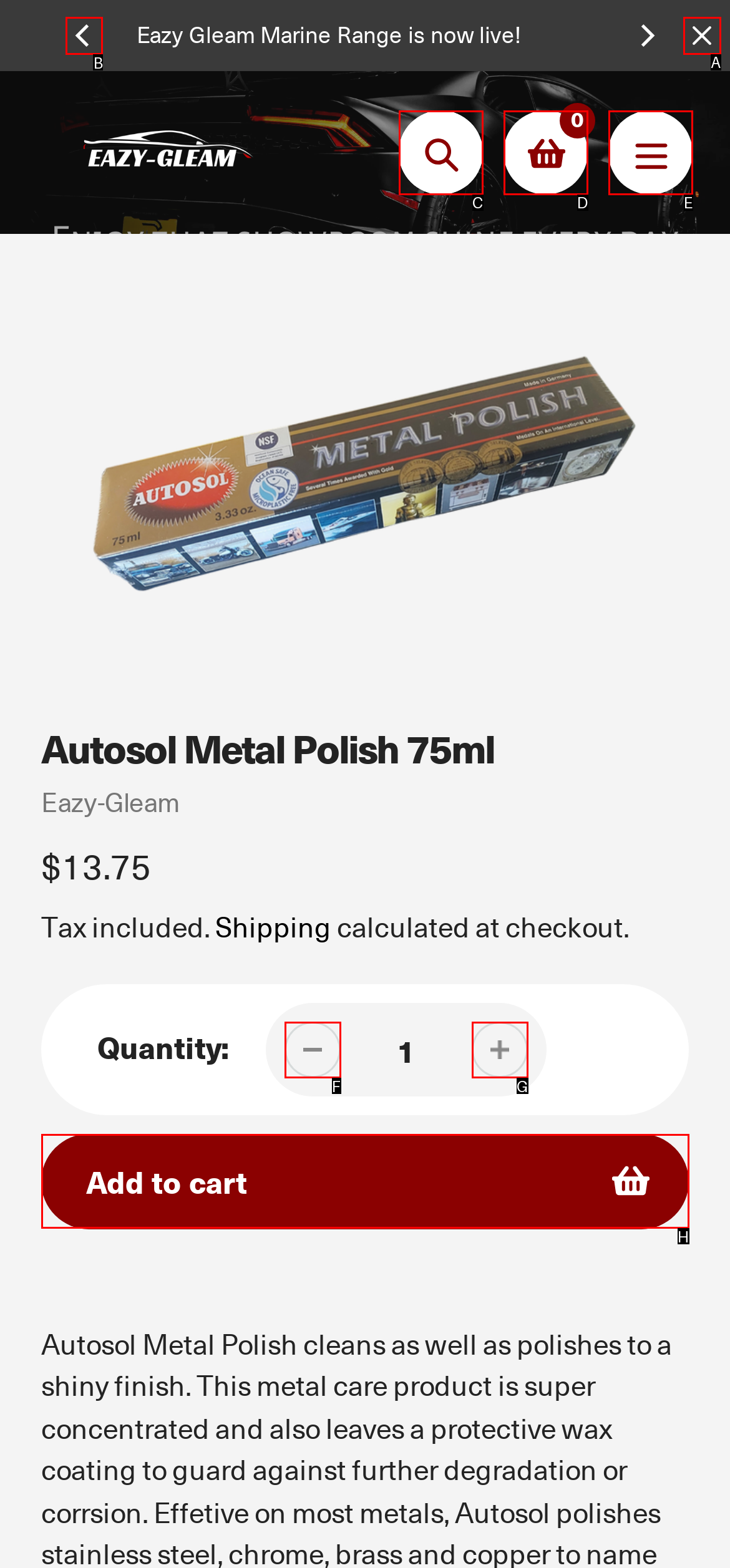What letter corresponds to the UI element to complete this task: Click previous page
Answer directly with the letter.

B